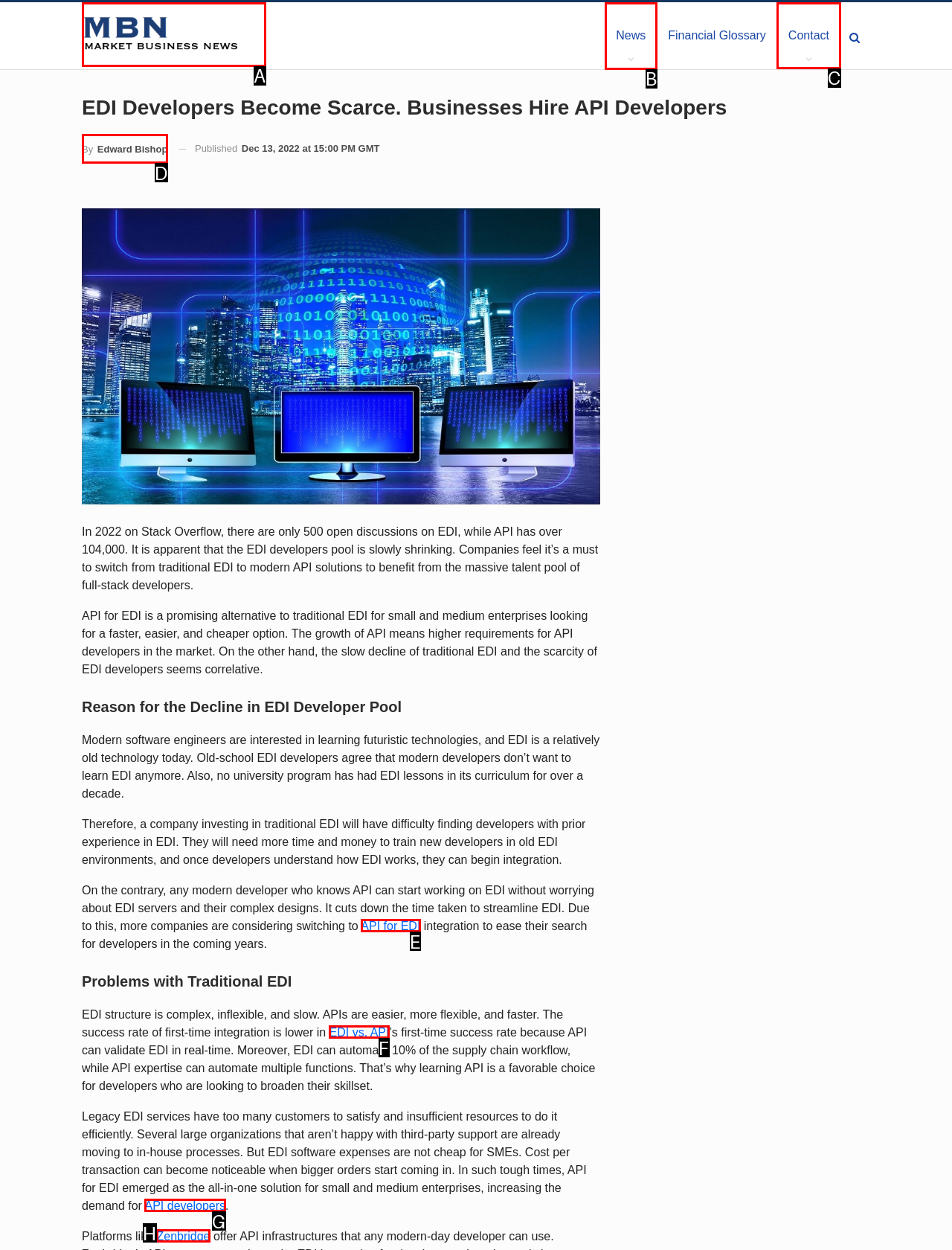Indicate the HTML element to be clicked to accomplish this task: Contact us Respond using the letter of the correct option.

C